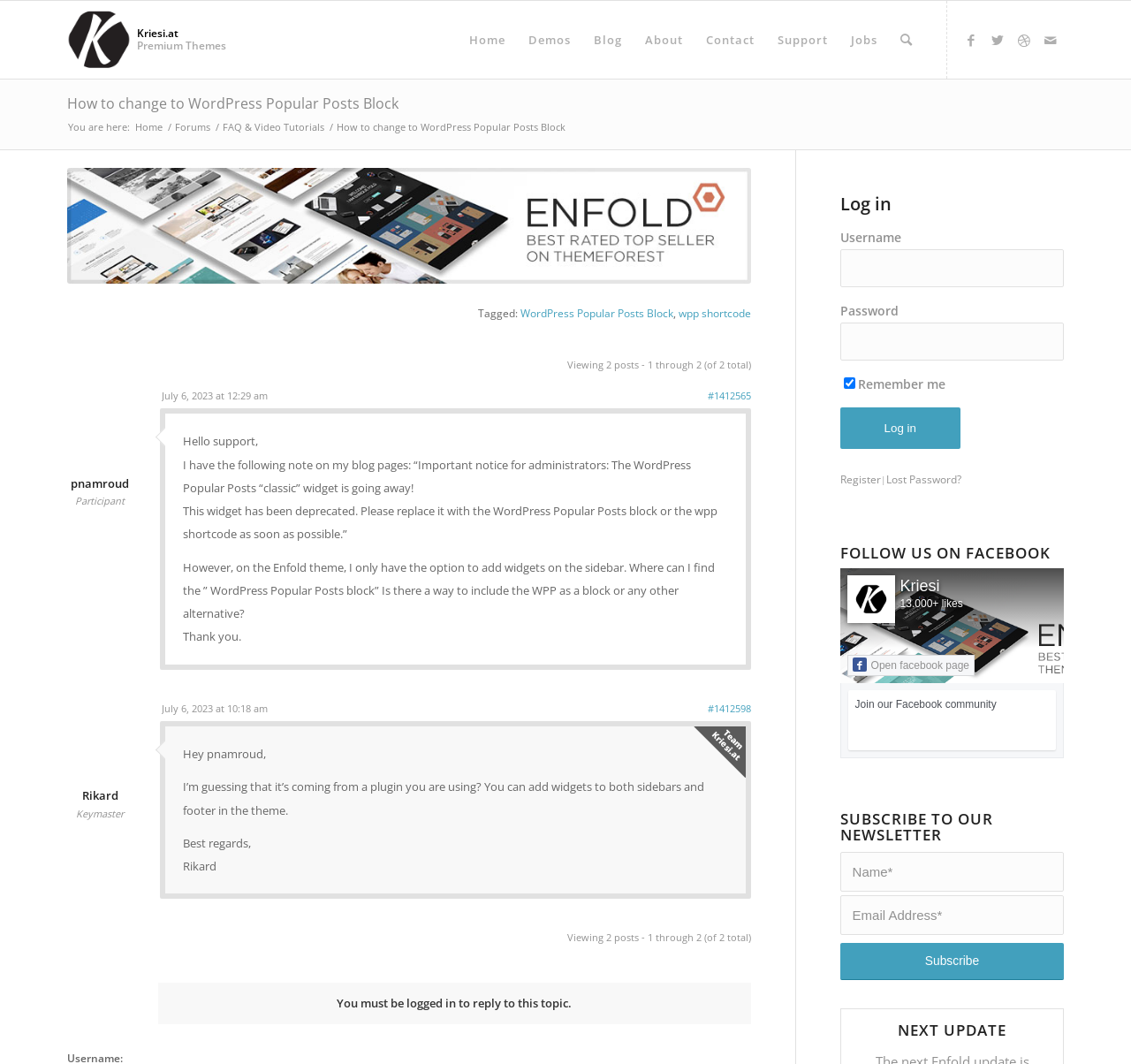Please specify the bounding box coordinates of the element that should be clicked to execute the given instruction: 'Click on the 'Support' menu item'. Ensure the coordinates are four float numbers between 0 and 1, expressed as [left, top, right, bottom].

[0.678, 0.001, 0.742, 0.074]